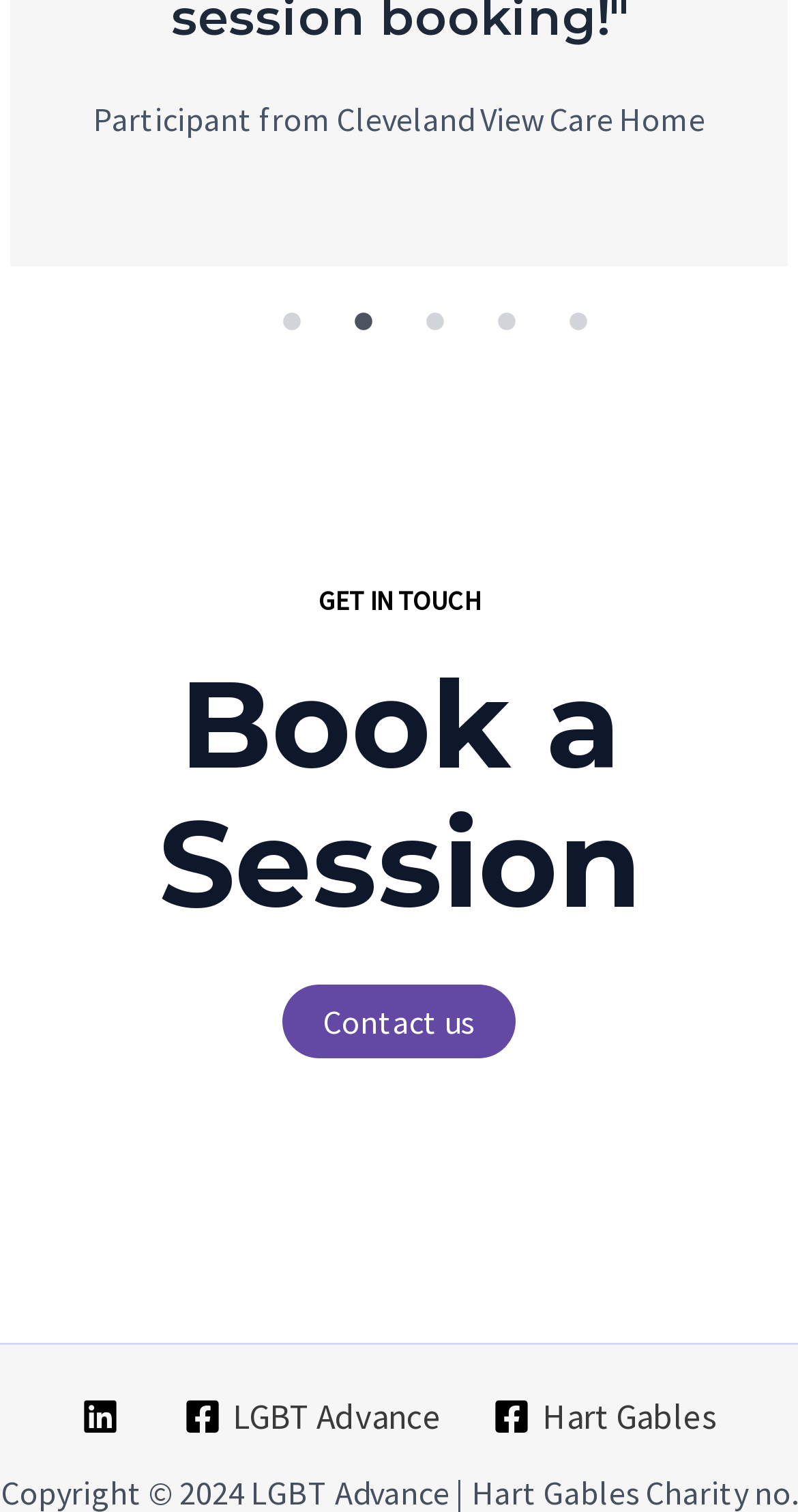Determine the bounding box coordinates of the target area to click to execute the following instruction: "Click the 'Book a Session' heading."

[0.065, 0.434, 0.935, 0.618]